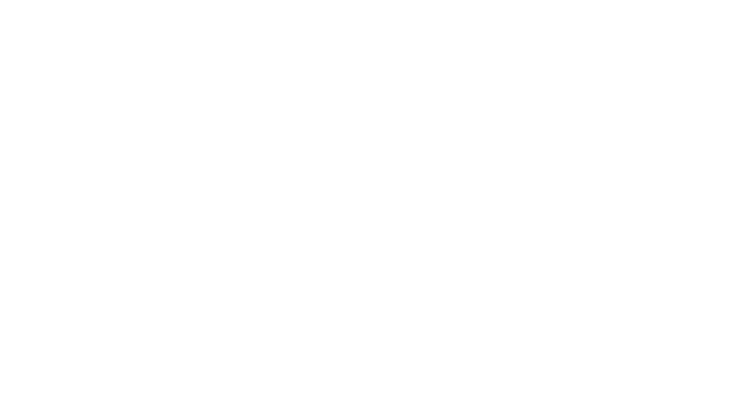List and describe all the prominent features within the image.

The image features a sleek and modern design element branded as "The Station MG." This visual representation likely serves to enhance the website's appeal, contributing to a cohesive look aligned with the business's identity. It suggests a professional atmosphere suitable for the services offered, which include managing appointments and potentially promoting activities at multiple locations. The clean layout and stylish aesthetics are instrumental in establishing trust and reliability while also possibly integrating social media elements to connect with audiences. This imagery reflects the overall branding strategy of The Station MG website, aimed at providing a user-friendly experience for clients seeking to interact with the business.